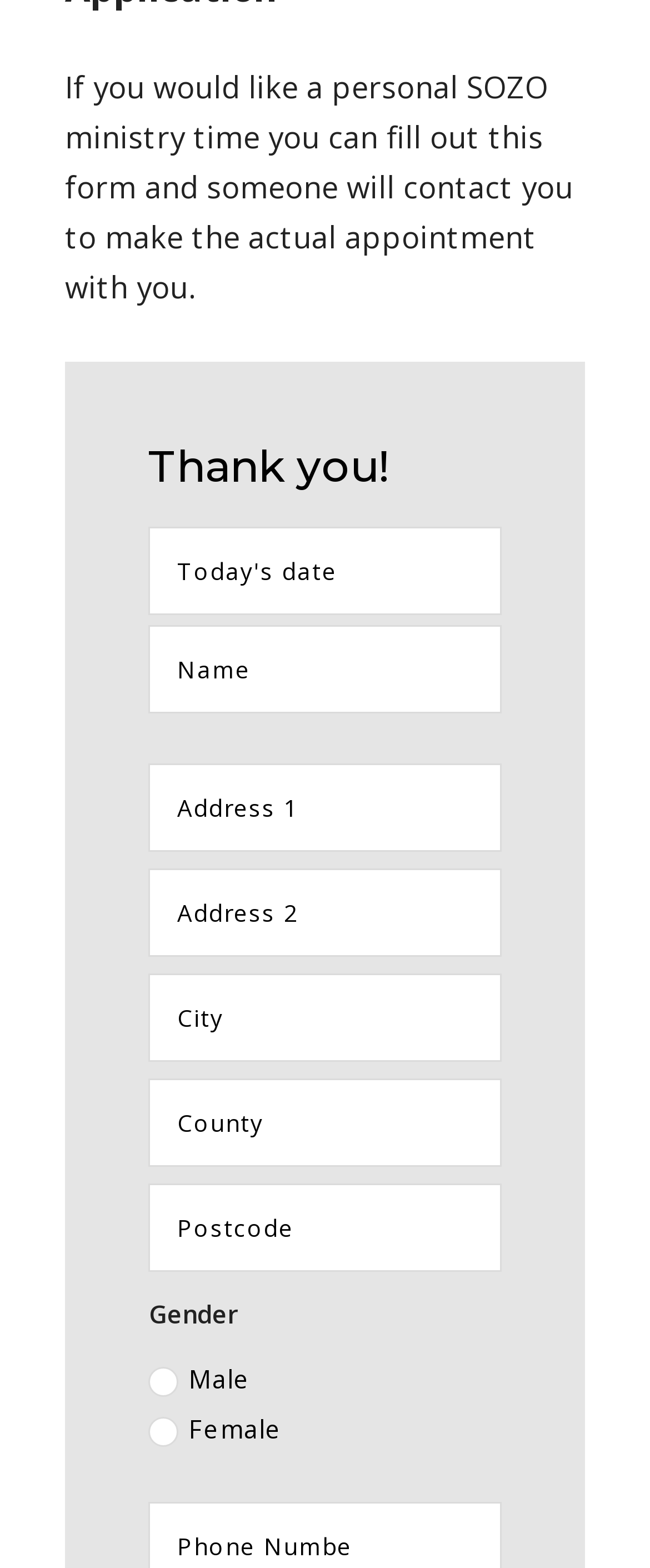What is the first piece of information requested in the form?
Provide a detailed answer to the question using information from the image.

The first textbox in the form does not have a specific label, but based on its position and the context of the form, it is likely intended for the user's name.